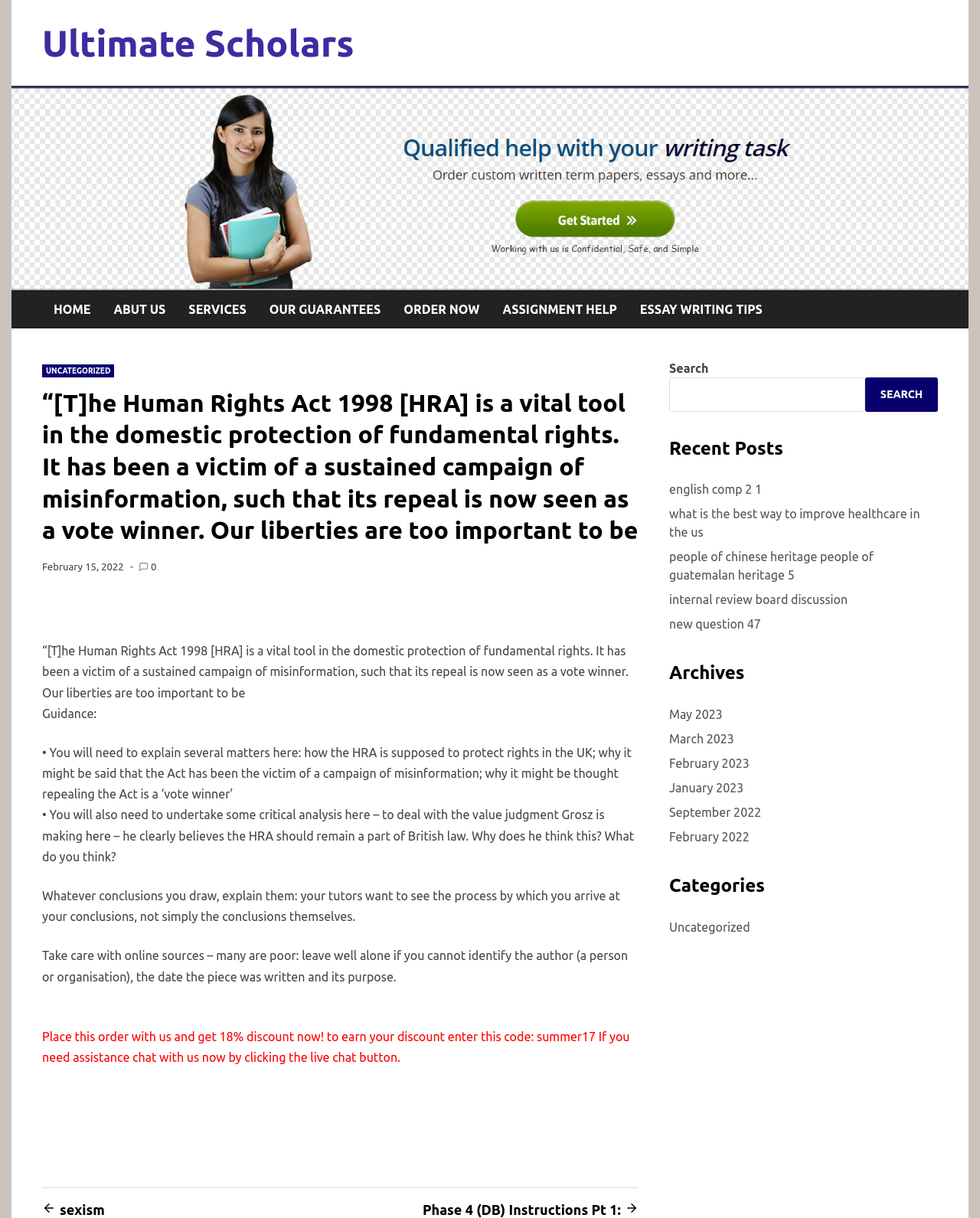What is the purpose of the search bar?
Use the information from the screenshot to give a comprehensive response to the question.

The search bar is located on the right side of the webpage, and its purpose is to allow users to search for specific content within the website. This can be inferred from the label 'Search' and the presence of a search box and a search button.